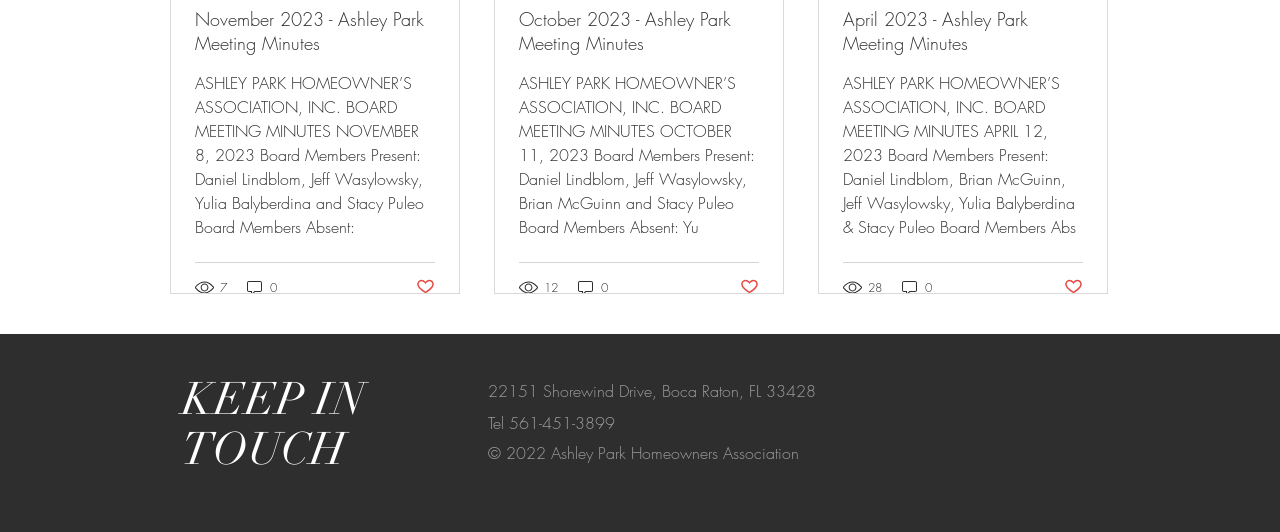What is the phone number of Ashley Park Homeowners Association?
Please use the image to provide a one-word or short phrase answer.

561-451-3899